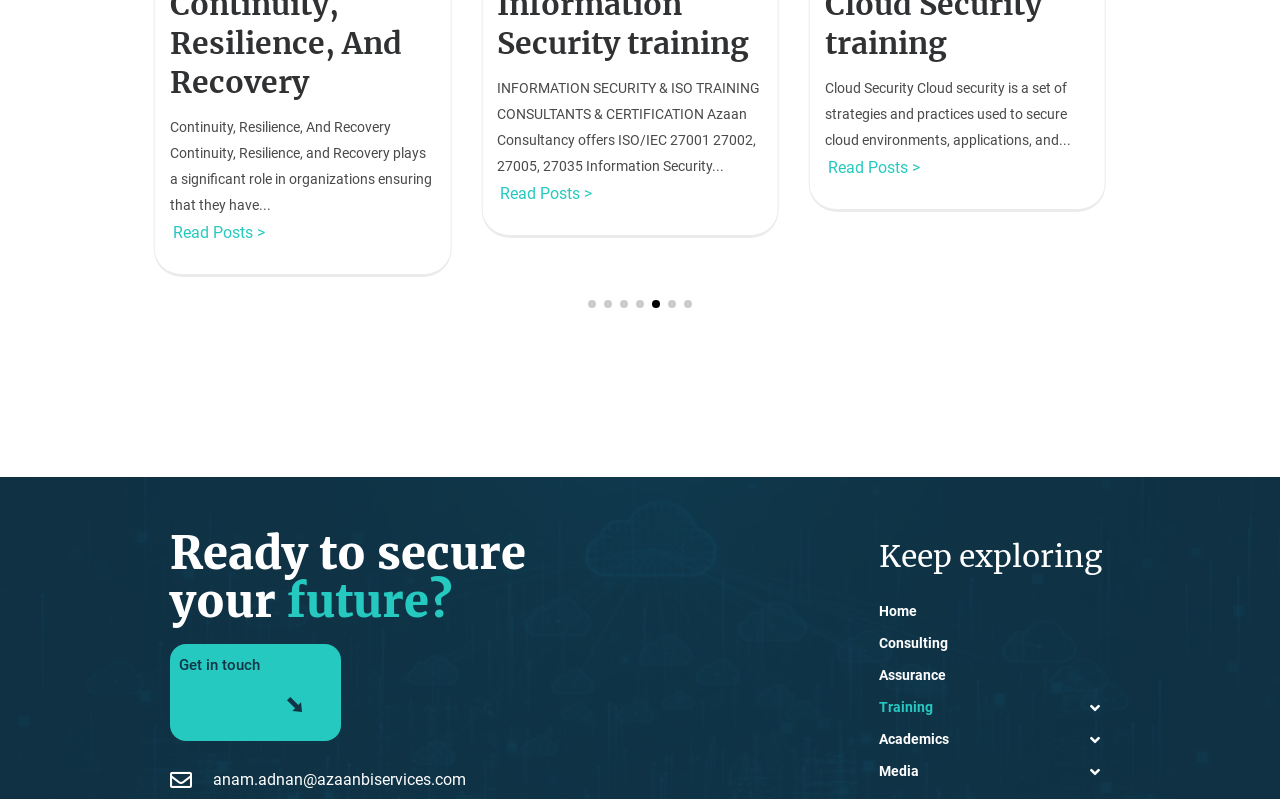Can you identify the bounding box coordinates of the clickable region needed to carry out this instruction: 'Get in touch'? The coordinates should be four float numbers within the range of 0 to 1, stated as [left, top, right, bottom].

[0.133, 0.806, 0.266, 0.928]